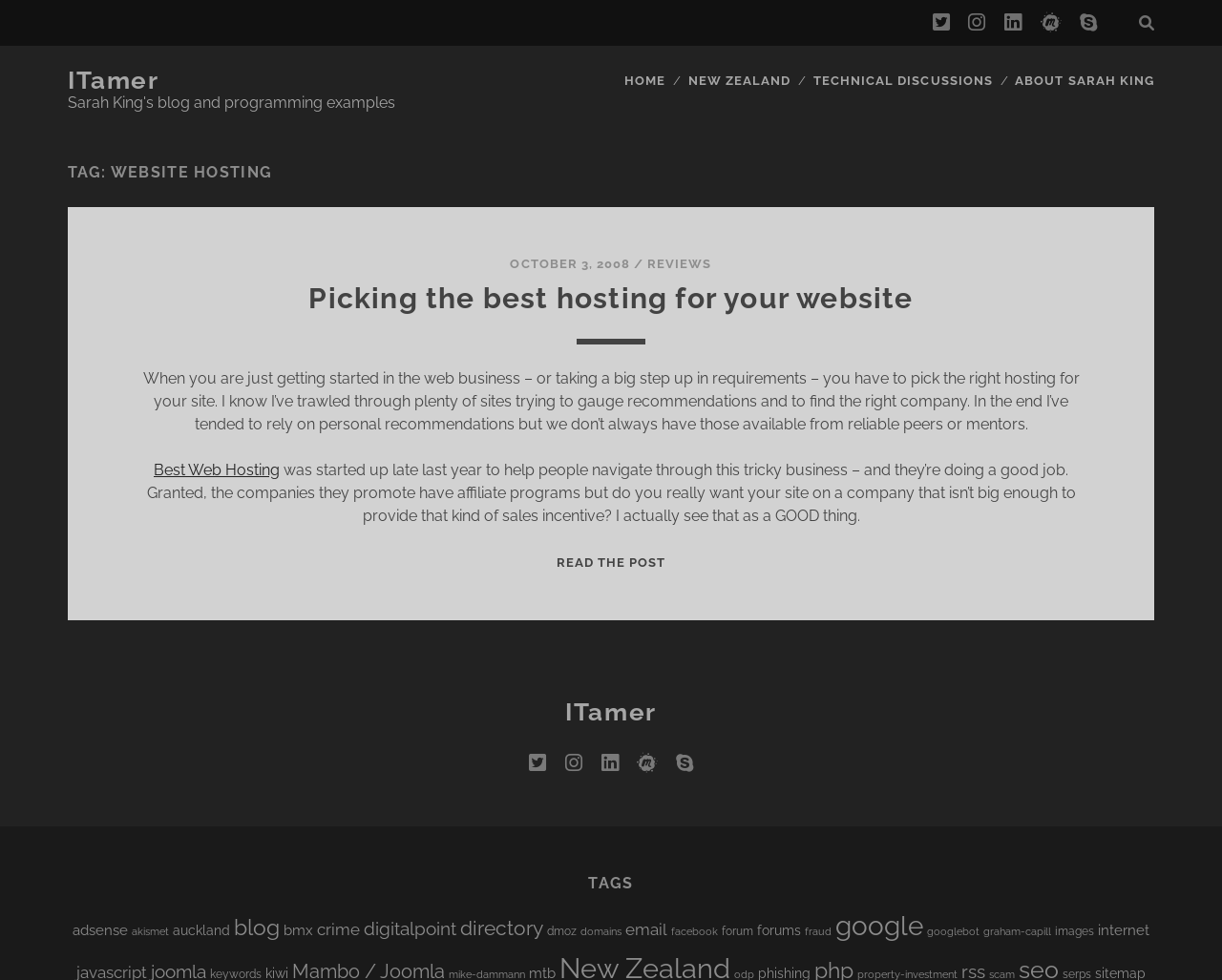Generate a thorough explanation of the webpage's elements.

This webpage is about website hosting, specifically discussing the importance of picking the right hosting for a website. At the top right corner, there are five social media links: Twitter, Instagram, LinkedIn, Meetup, and Skype. Below these links, there is a main navigation menu with five links: HOME, NEW ZEALAND, TECHNICAL DISCUSSIONS, ABOUT SARAH KING, and ITamer.

The main content area is divided into two sections. The top section has a heading "TAG: WEBSITE HOSTING" and displays a date "OCTOBER 3, 2008" with a link to "REVIEWS" next to it. Below this, there is a heading "Picking the best hosting for your website" with a link to the same title. This section discusses the challenges of finding the right hosting company and recommends a website called "Best Web Hosting" that helps with this task.

The second section is an article that continues the discussion on picking the best hosting for a website. It mentions that personal recommendations are important, but not always available, and that affiliate programs can be a good indicator of a company's reliability.

At the bottom of the page, there are links to various tags, including "adsense", "akismet", "auckland", and many others, with the number of items in each category in parentheses. These links are arranged in a horizontal list that spans the entire width of the page.